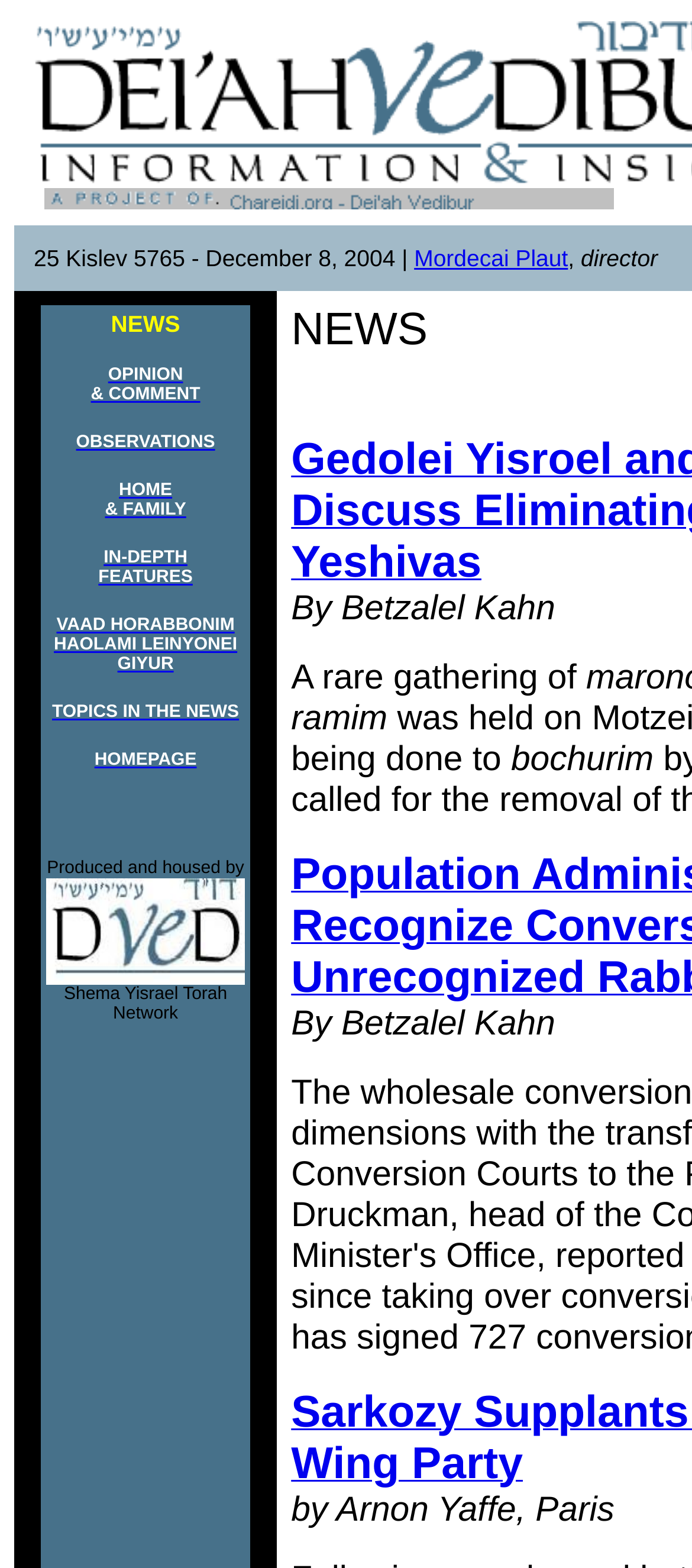What is the topic of the article or content below the categories?
Using the image provided, answer with just one word or phrase.

A gathering of ramim bochurim